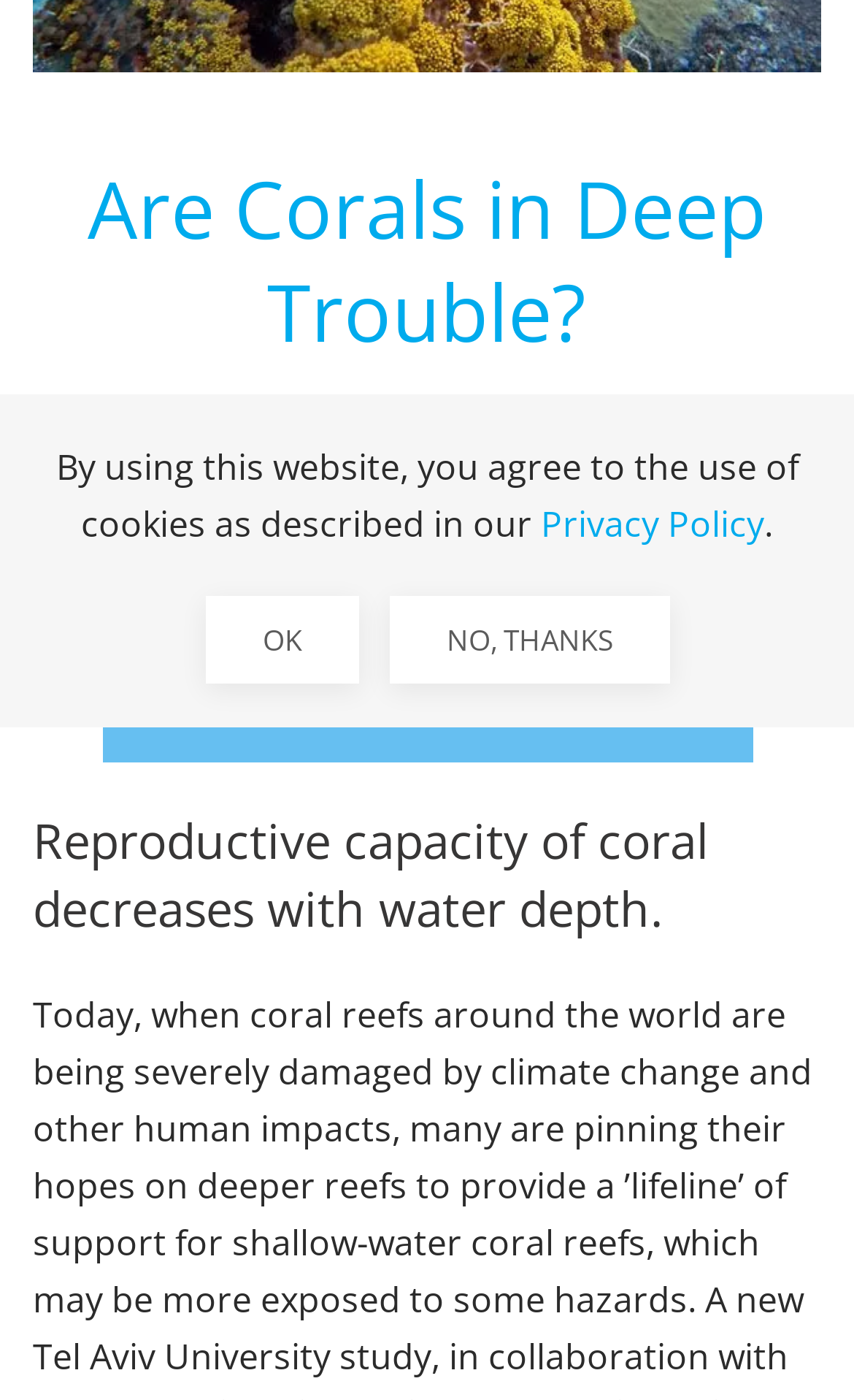Given the description: "Support this research", determine the bounding box coordinates of the UI element. The coordinates should be formatted as four float numbers between 0 and 1, [left, top, right, bottom].

[0.119, 0.459, 0.881, 0.545]